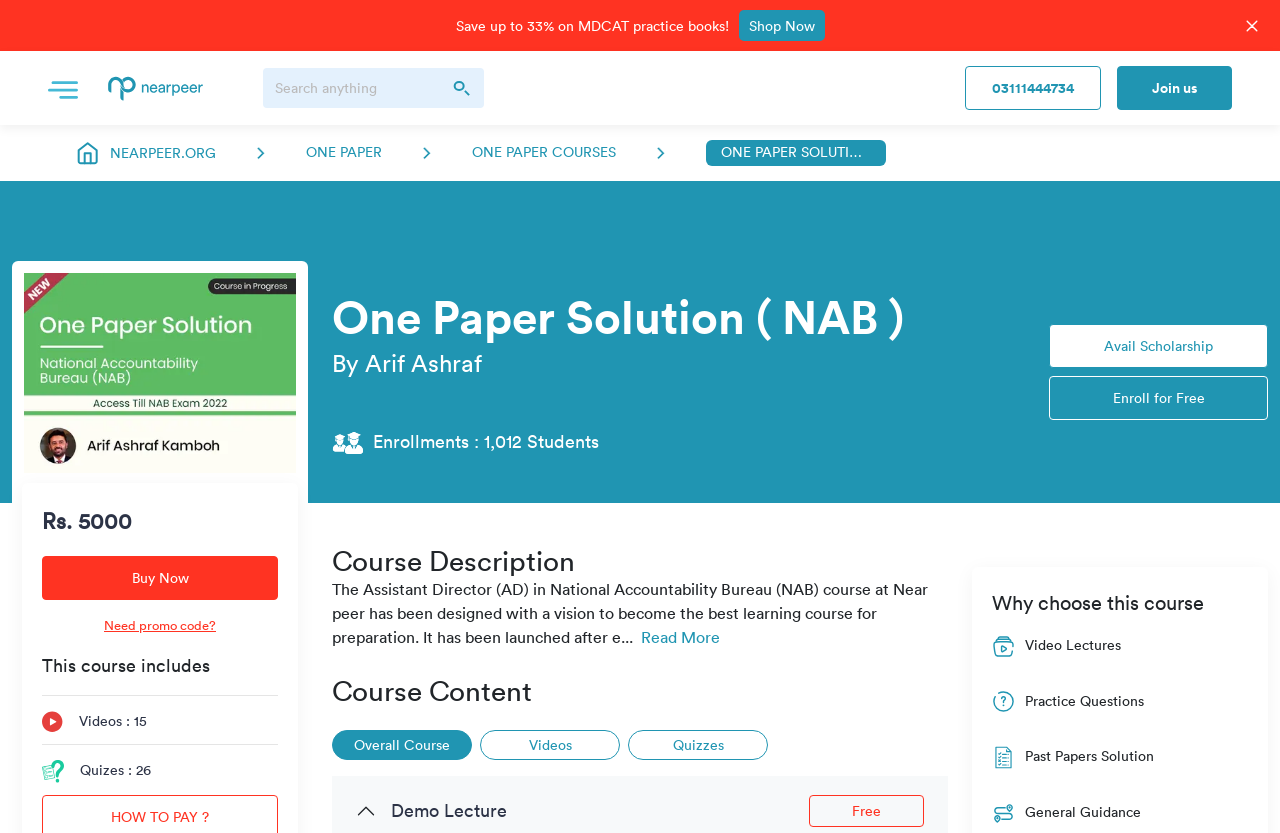Find the bounding box coordinates corresponding to the UI element with the description: "One Paper Solution Nab". The coordinates should be formatted as [left, top, right, bottom], with values as floats between 0 and 1.

[0.563, 0.174, 0.68, 0.191]